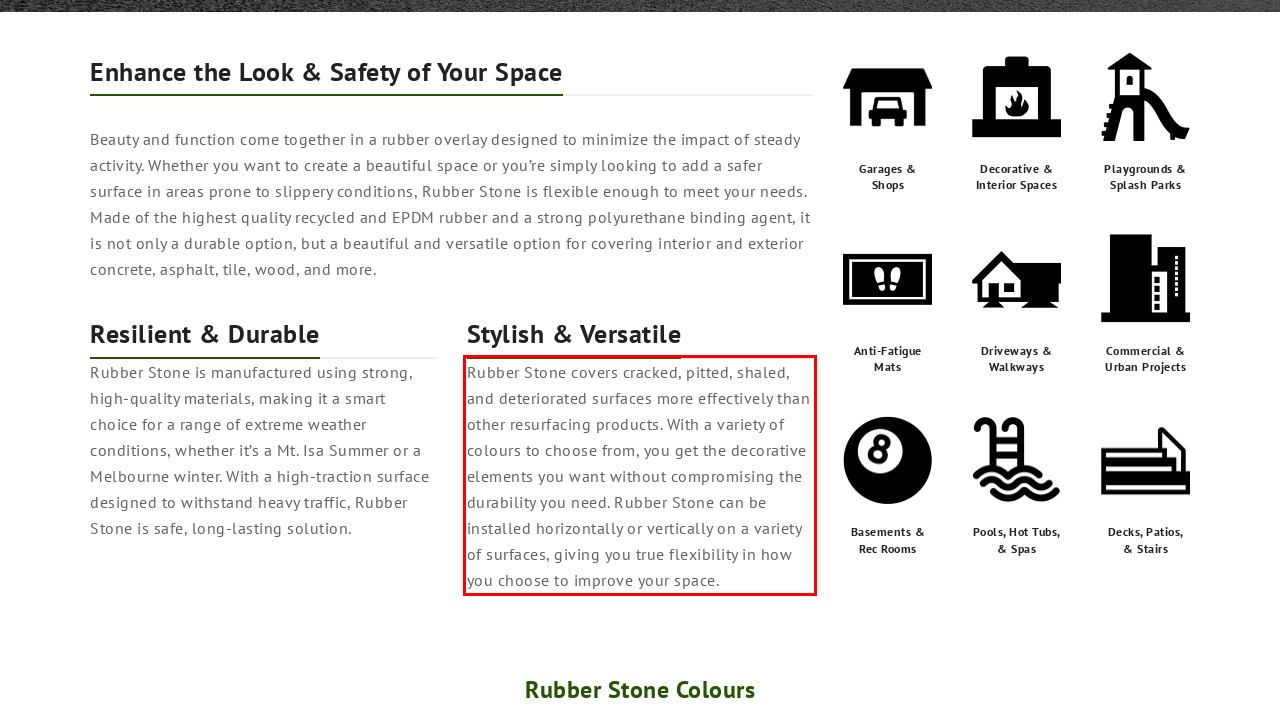You have a screenshot of a webpage with a red bounding box. Identify and extract the text content located inside the red bounding box.

Rubber Stone covers cracked, pitted, shaled, and deteriorated surfaces more effectively than other resurfacing products. With a variety of colours to choose from, you get the decorative elements you want without compromising the durability you need. Rubber Stone can be installed horizontally or vertically on a variety of surfaces, giving you true flexibility in how you choose to improve your space.